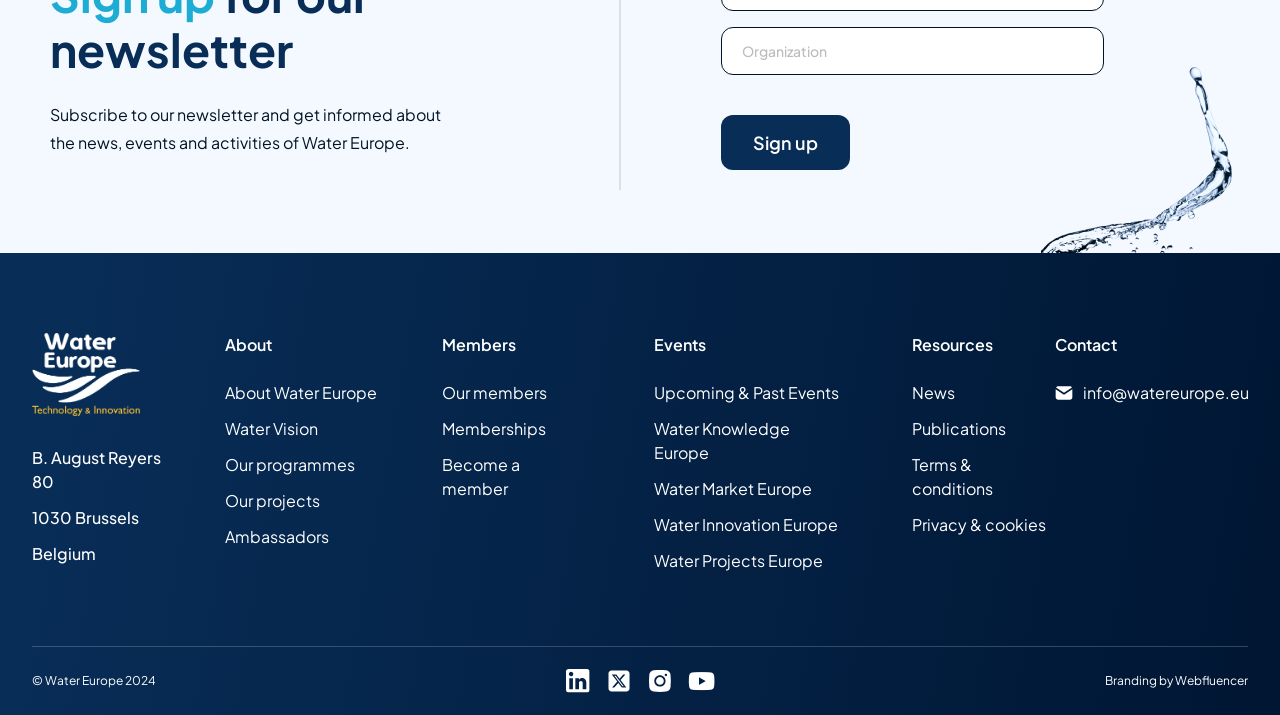Kindly provide the bounding box coordinates of the section you need to click on to fulfill the given instruction: "Contact Water Europe".

[0.824, 0.533, 0.975, 0.566]